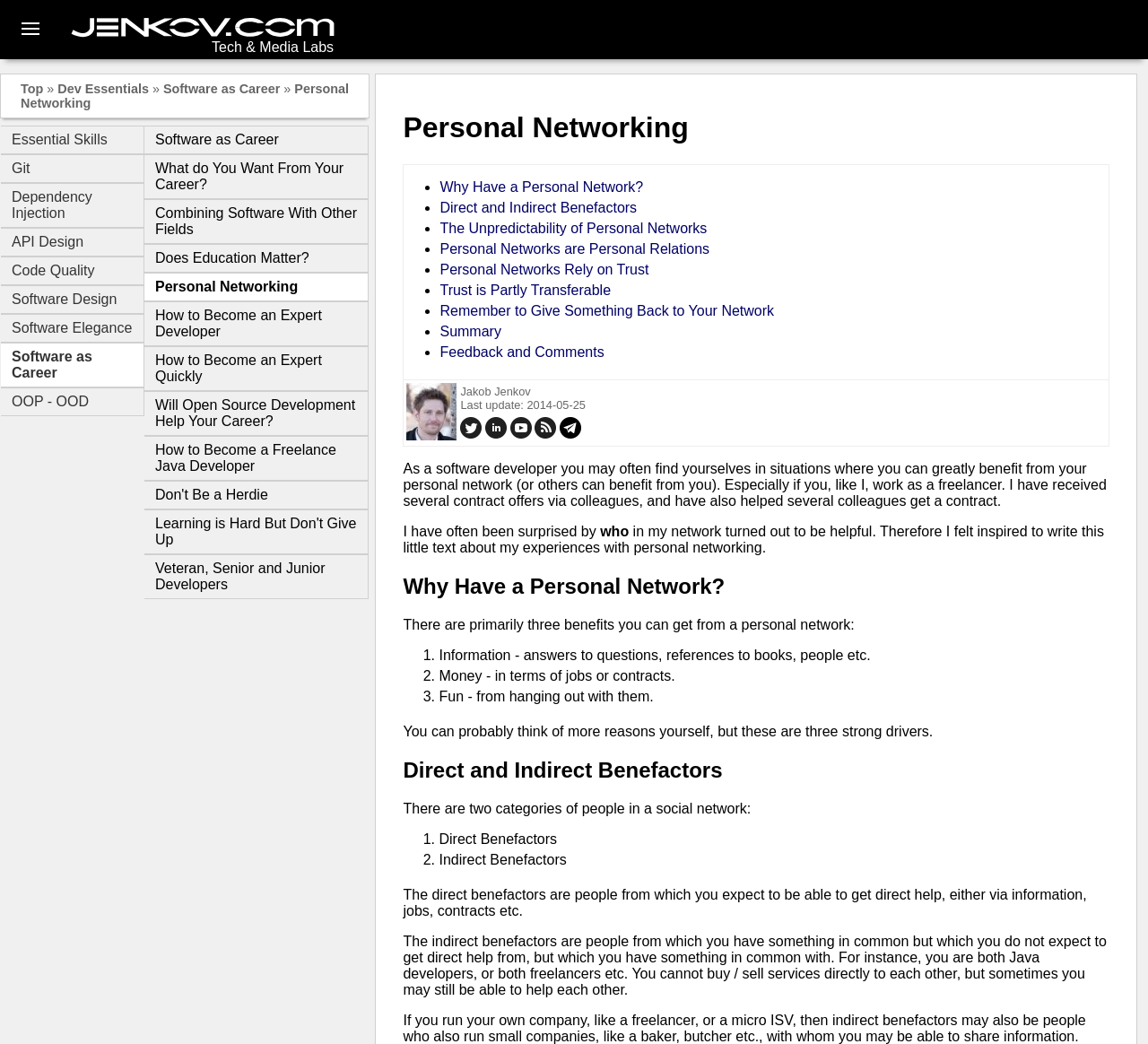Provide the bounding box coordinates of the UI element that matches the description: "Software as Career".

[0.135, 0.126, 0.243, 0.141]